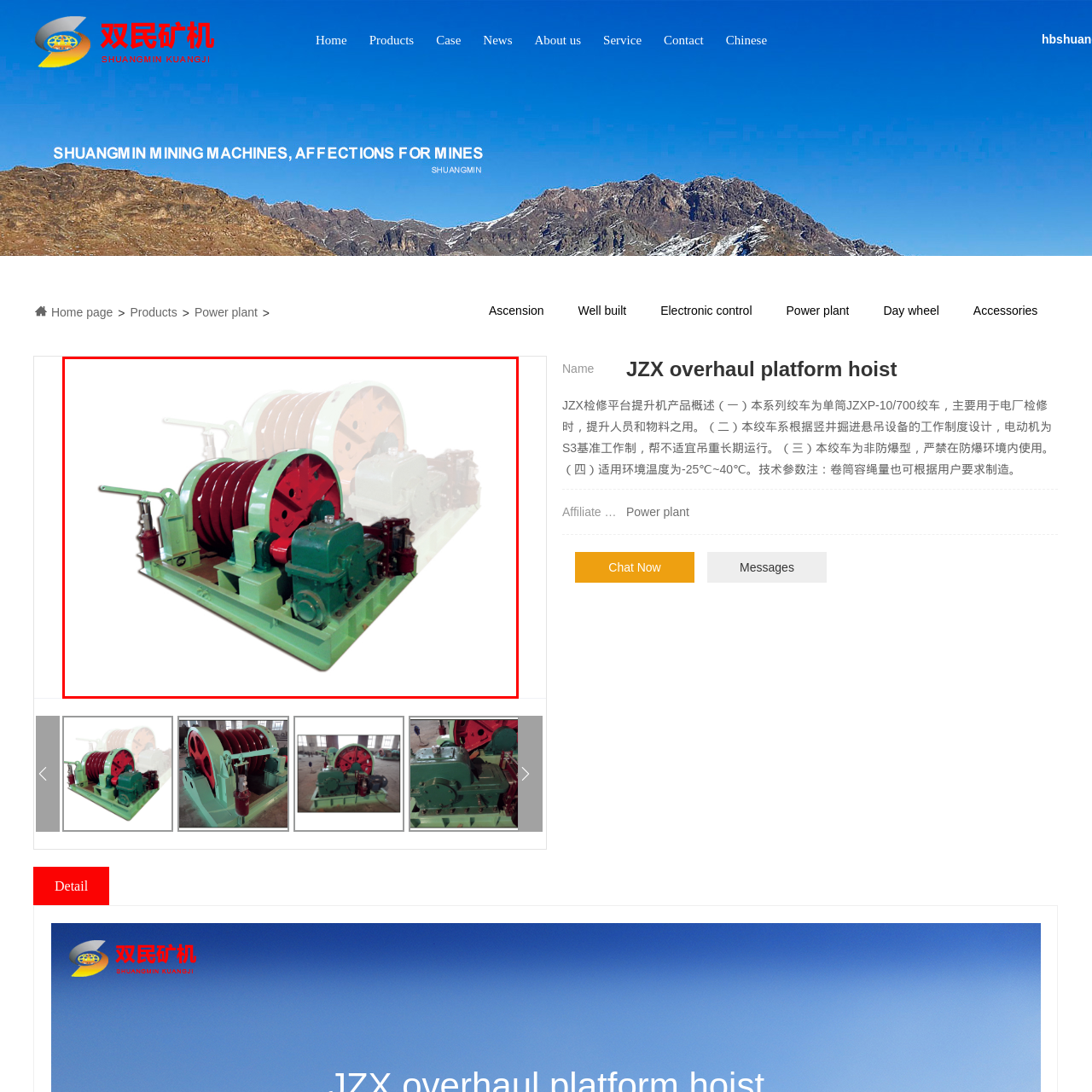Inspect the image surrounded by the red border and give a one-word or phrase answer to the question:
What is the primary use of the JZX overhaul platform hoist?

Lifting personnel and materials